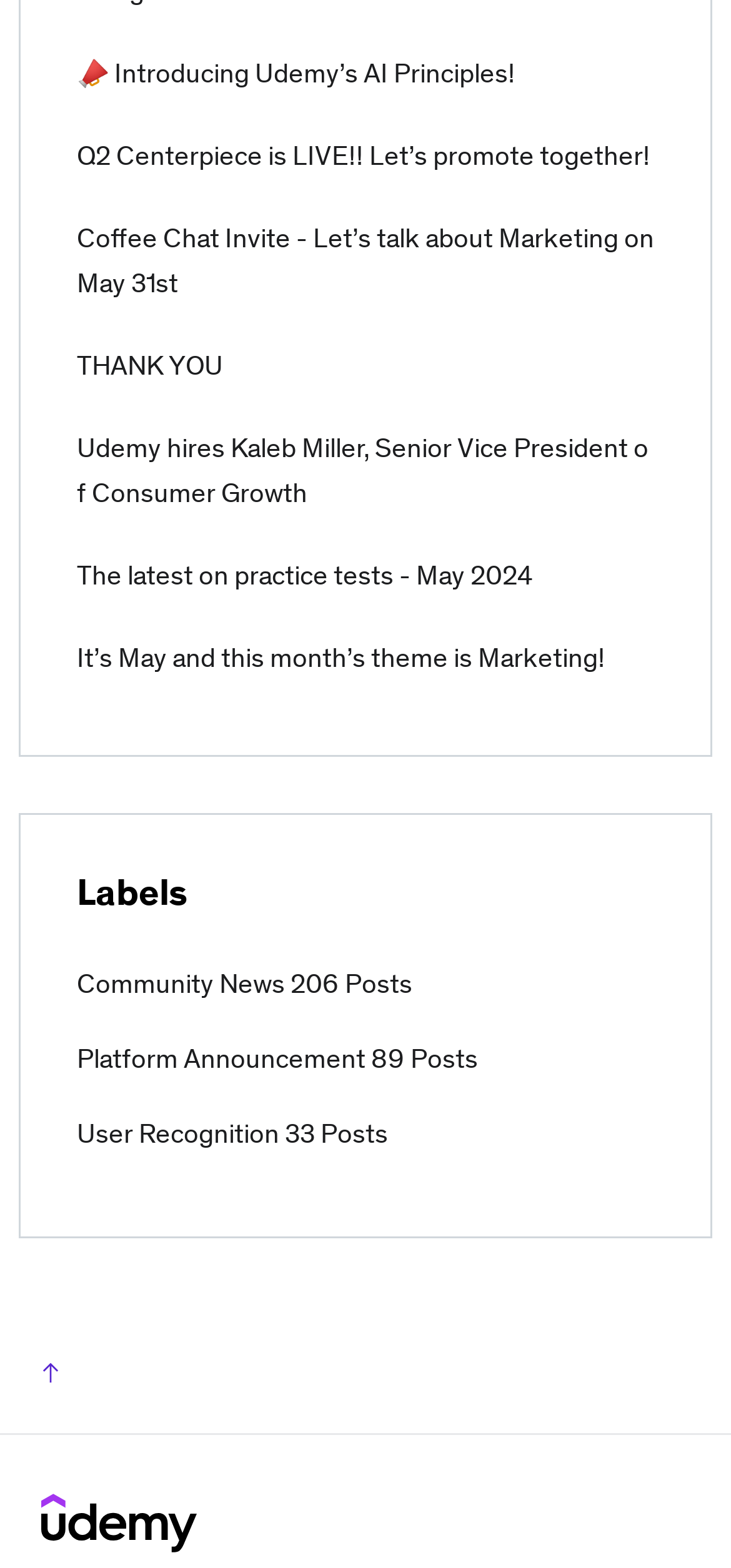Using the description "I want to be ready", locate and provide the bounding box of the UI element.

None